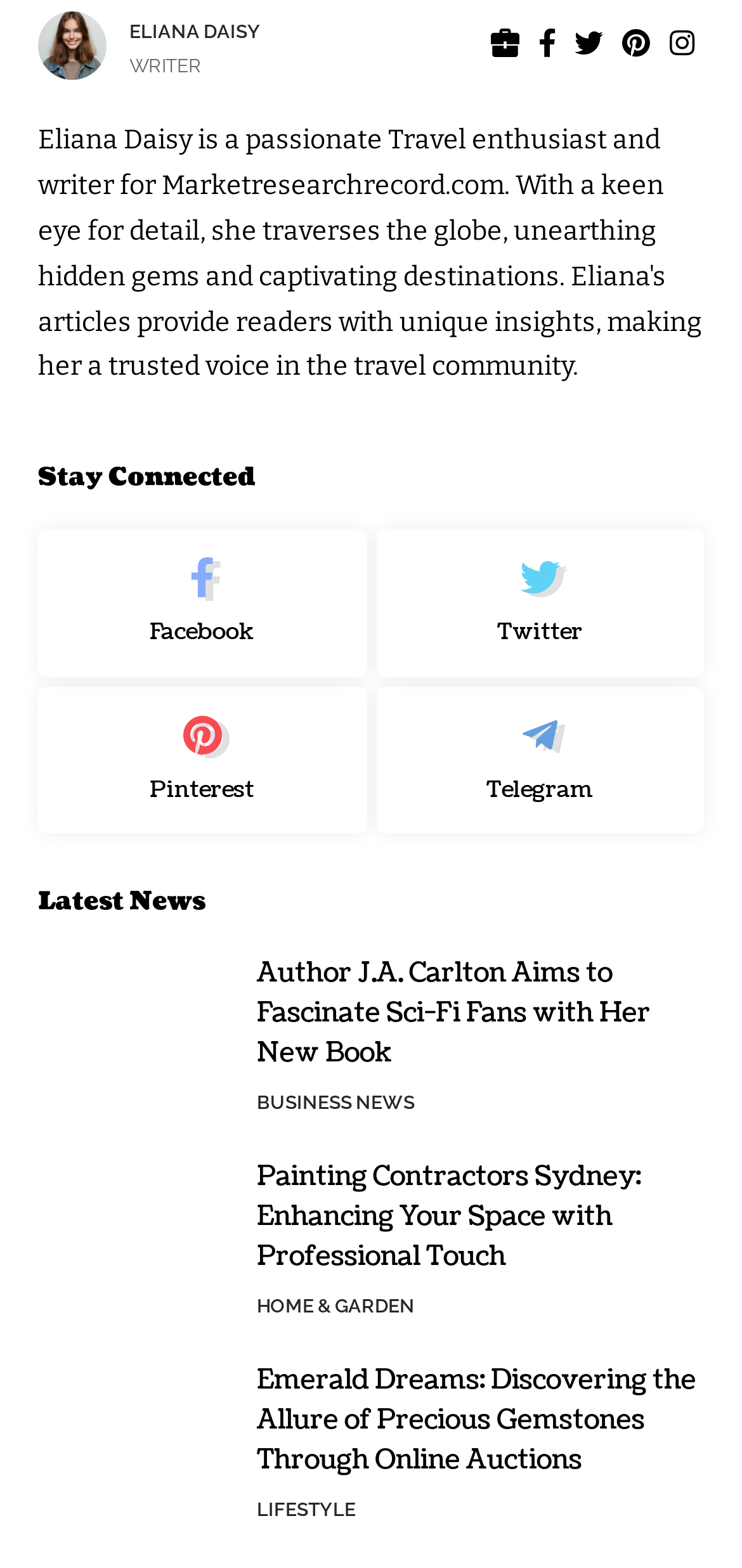Specify the bounding box coordinates of the area to click in order to follow the given instruction: "Go to 'Home'."

None